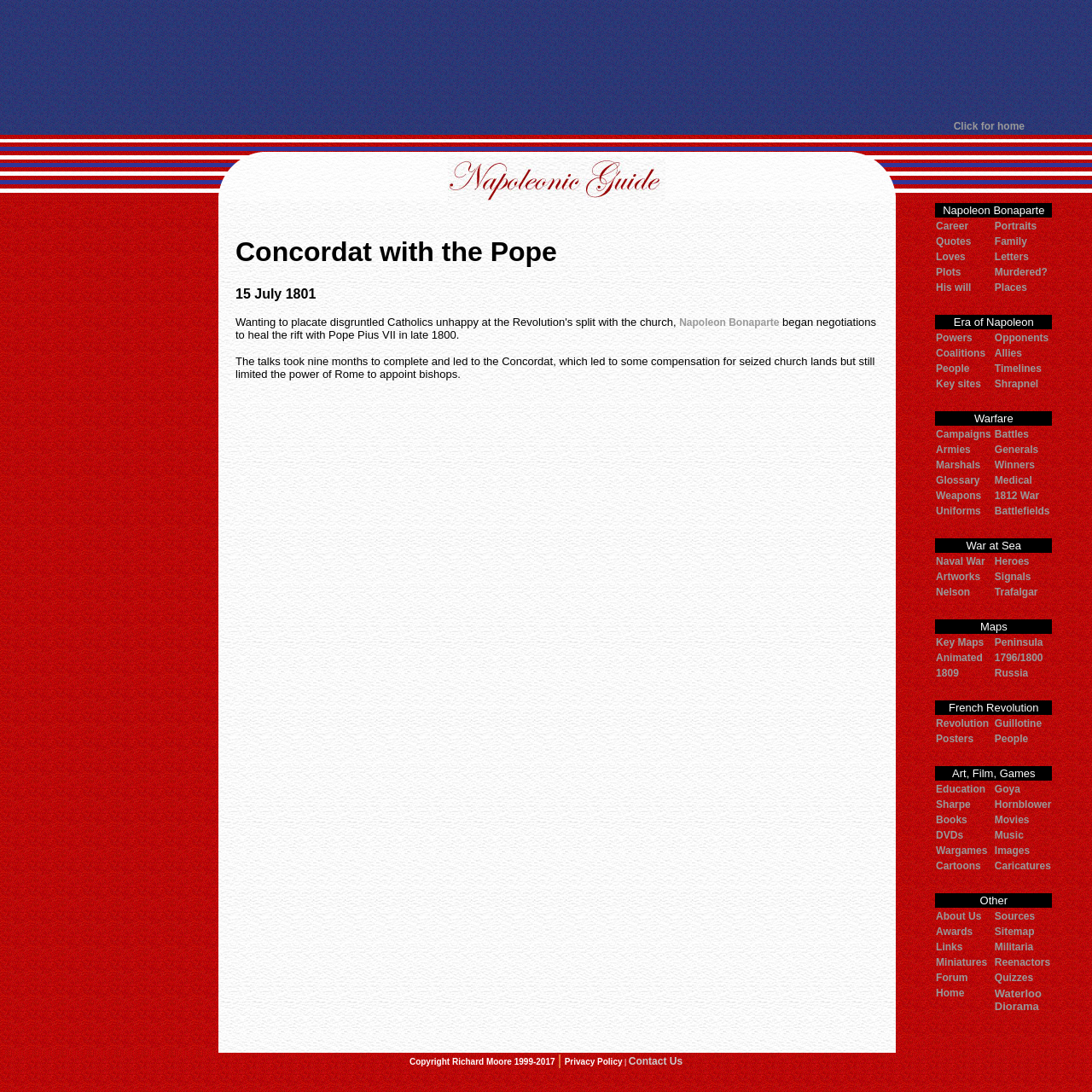Please determine the bounding box coordinates for the element with the description: "Quotes".

[0.857, 0.216, 0.889, 0.227]